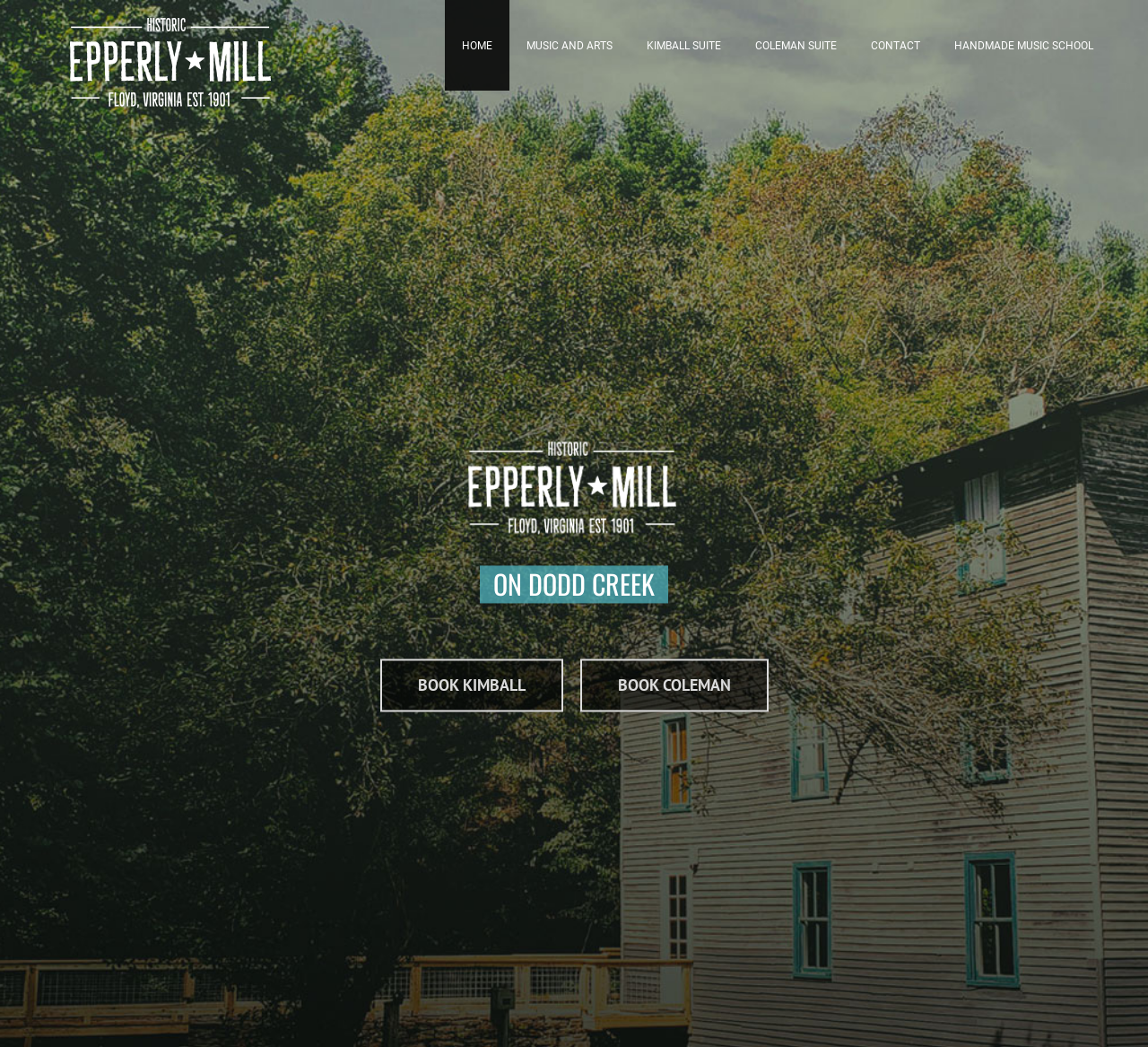Find the bounding box coordinates for the element described here: "CONTACT".

[0.744, 0.0, 0.816, 0.087]